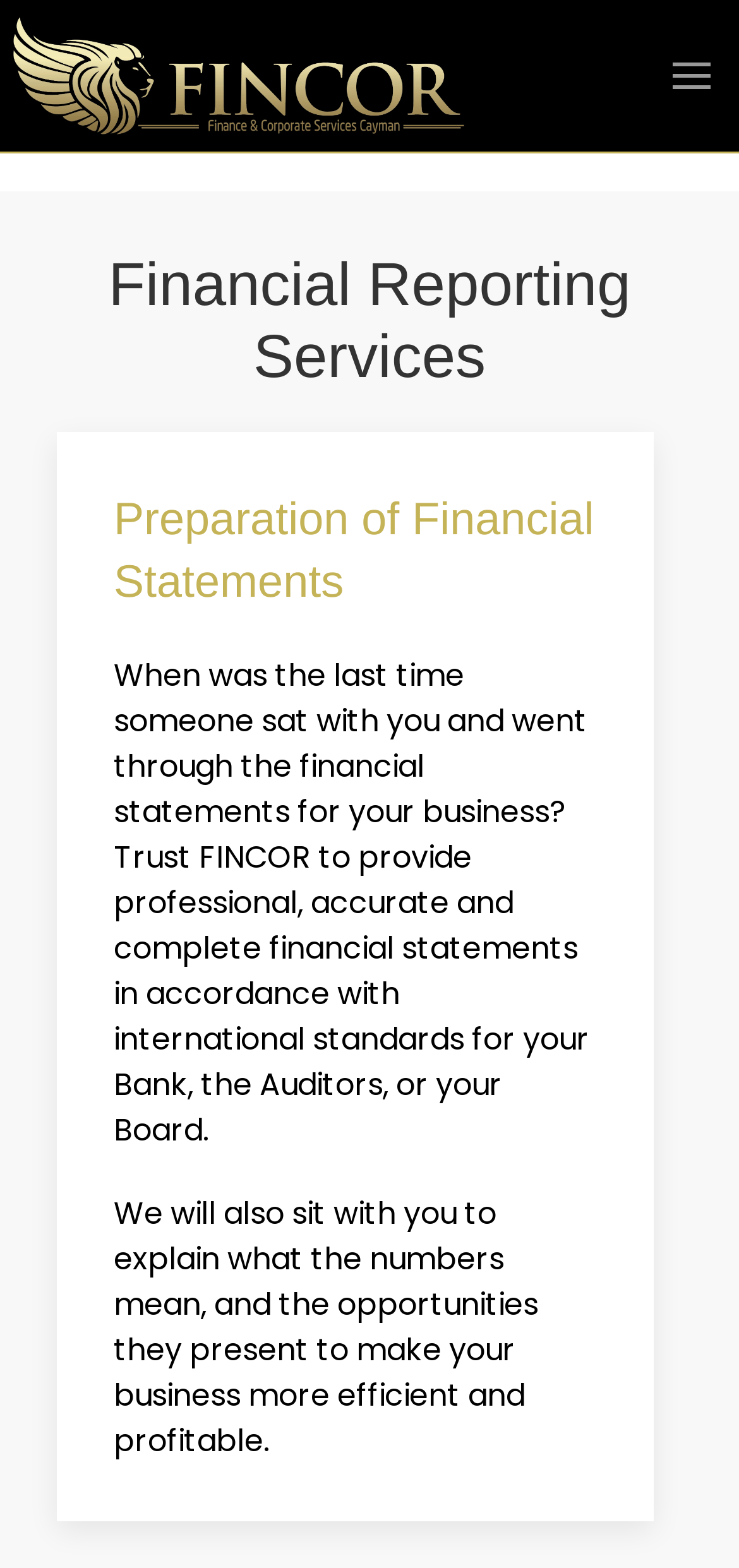What service does FINCOR provide for banks?
Refer to the image and respond with a one-word or short-phrase answer.

Bank compliance reporting